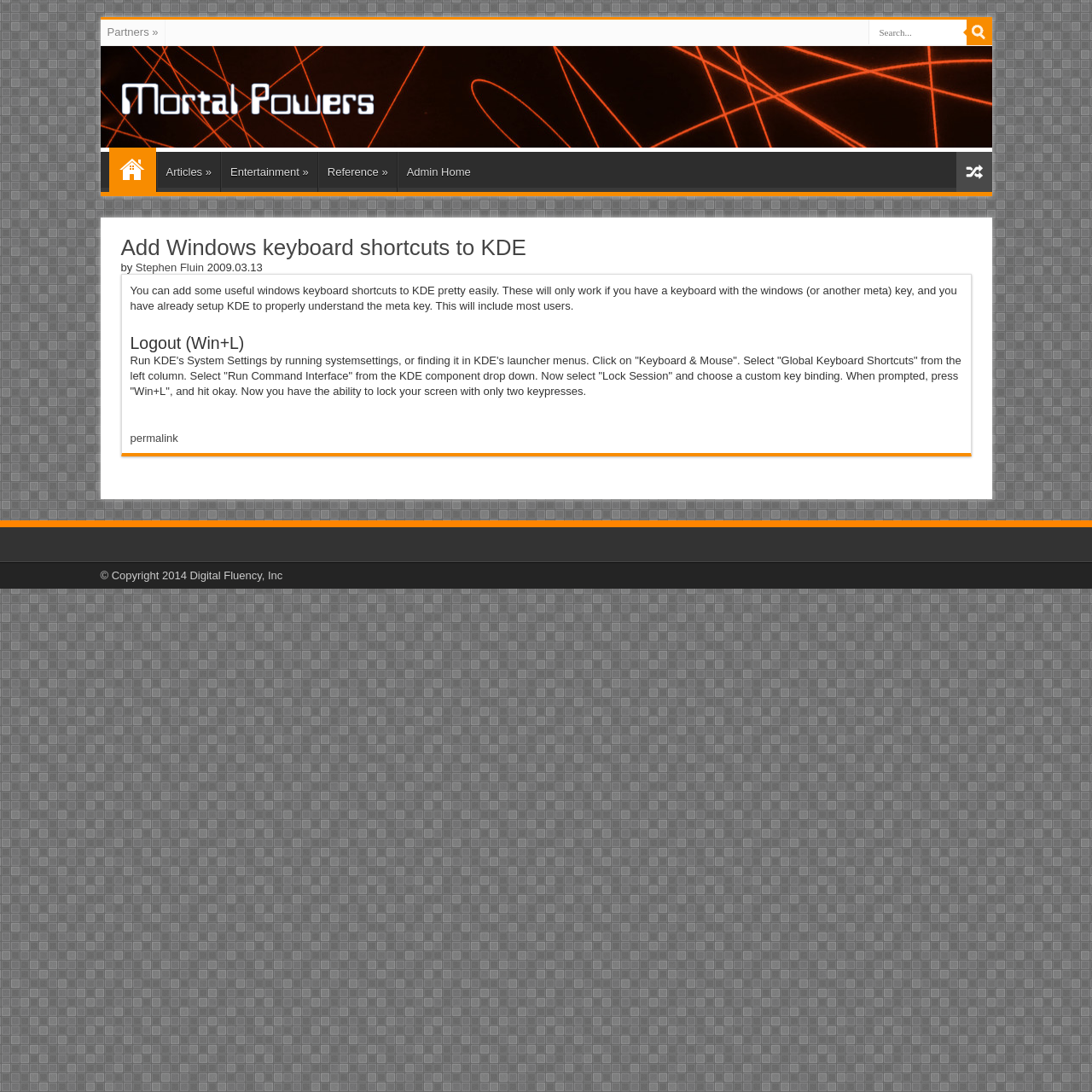Locate the bounding box coordinates of the area to click to fulfill this instruction: "Search for something". The bounding box should be presented as four float numbers between 0 and 1, in the order [left, top, right, bottom].

[0.795, 0.018, 0.885, 0.041]